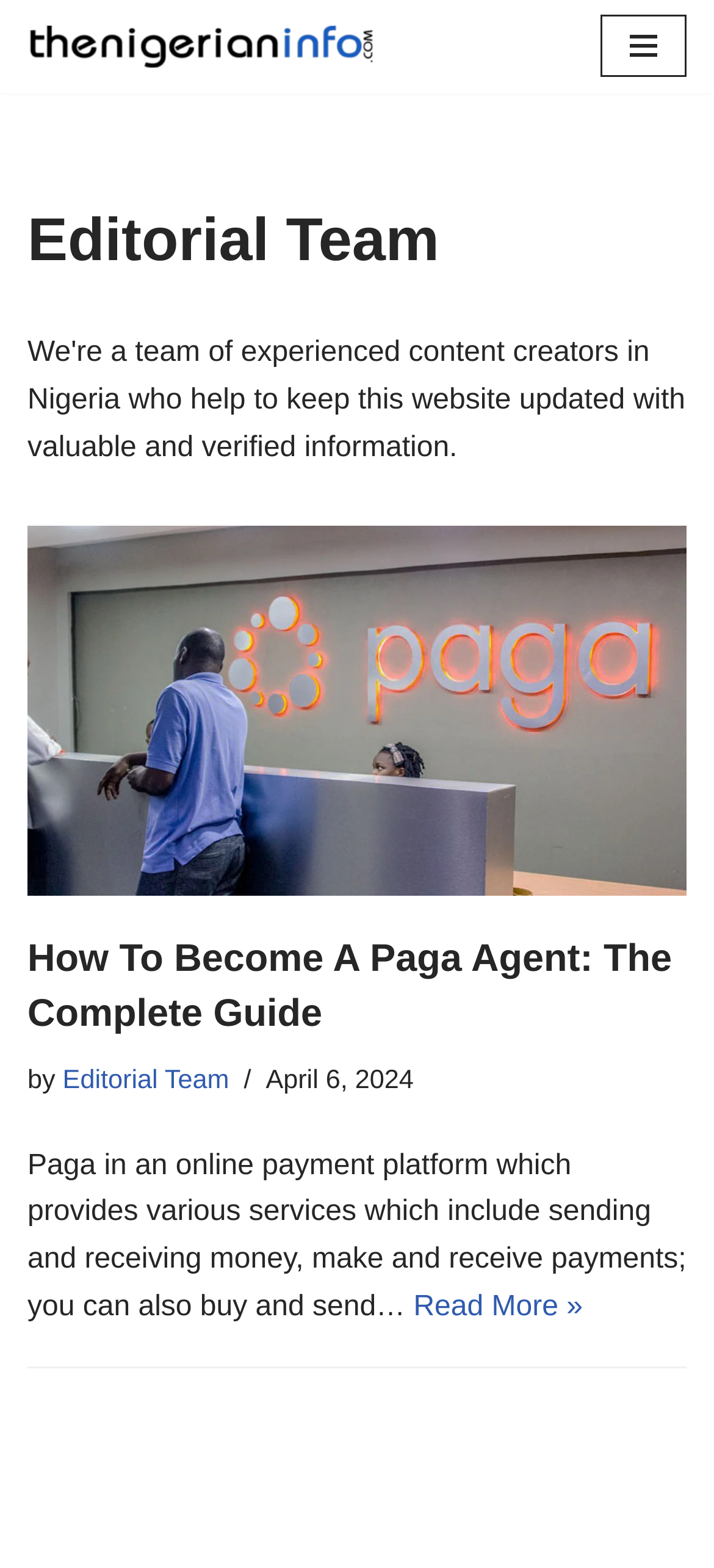Identify the bounding box for the given UI element using the description provided. Coordinates should be in the format (top-left x, top-left y, bottom-right x, bottom-right y) and must be between 0 and 1. Here is the description: Navigation Menu

[0.841, 0.01, 0.962, 0.05]